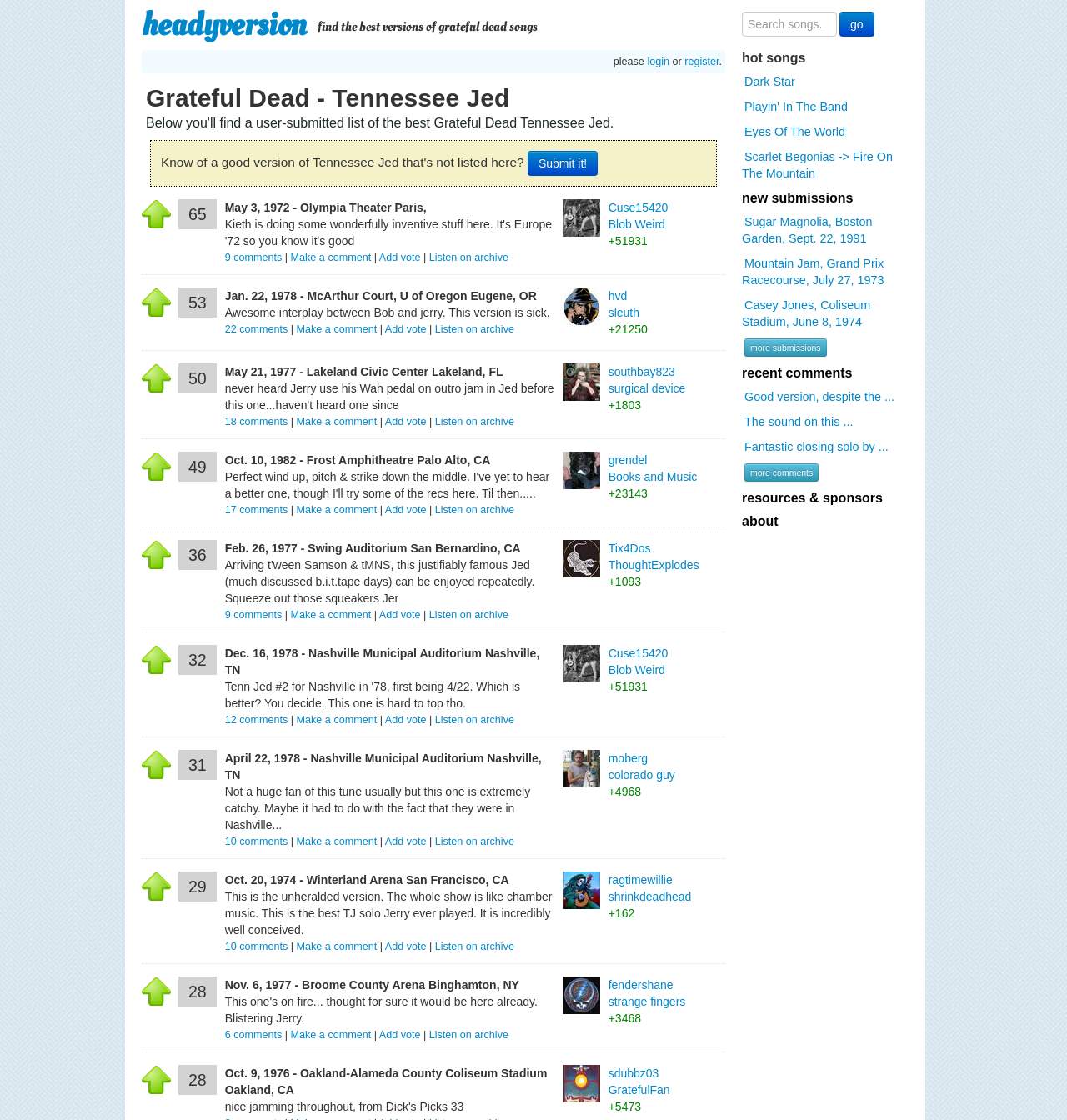Answer the question using only one word or a concise phrase: How many comments does the first set have?

9 comments